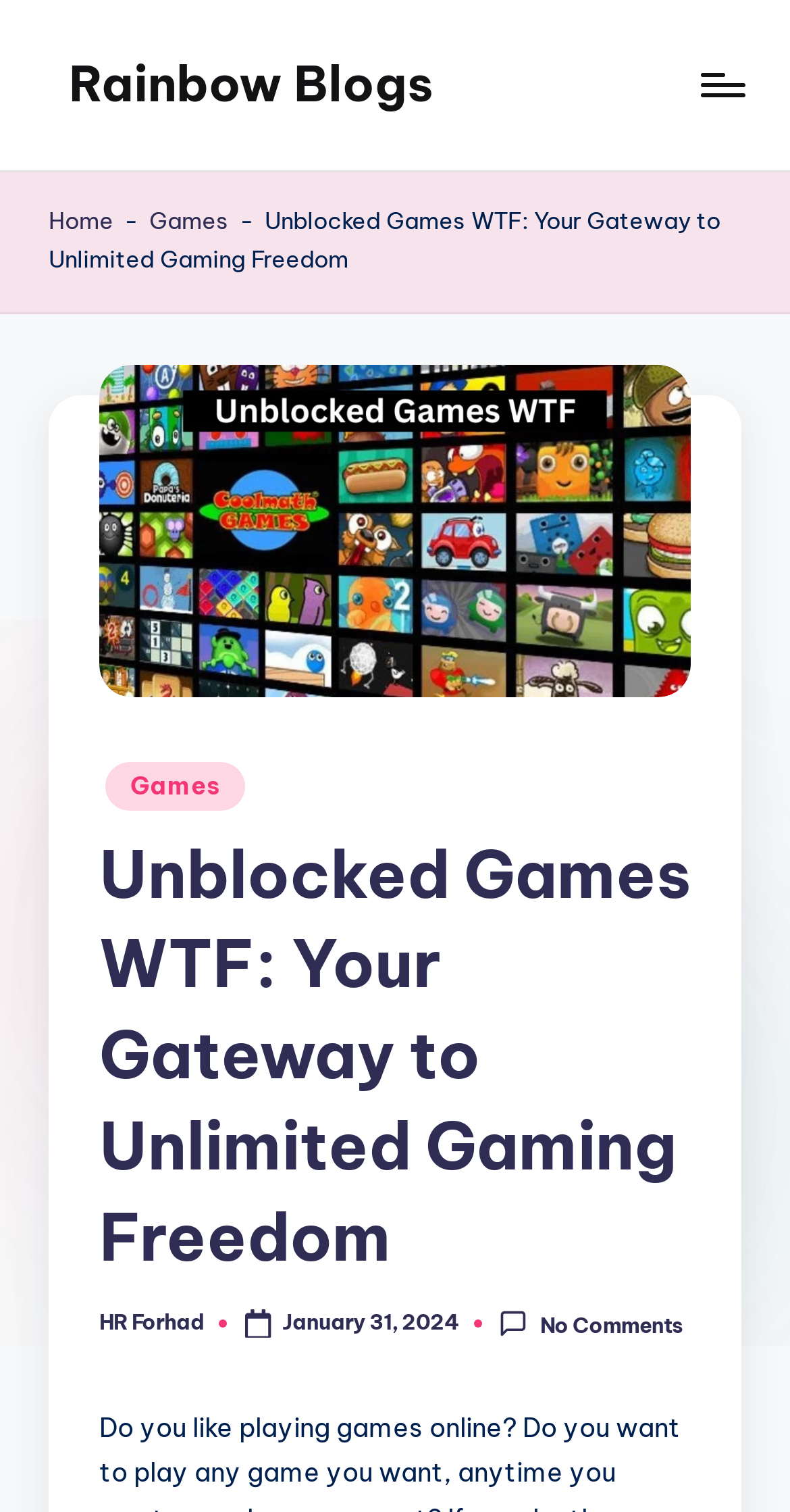What is the principal heading displayed on the webpage?

Unblocked Games WTF: Your Gateway to Unlimited Gaming Freedom